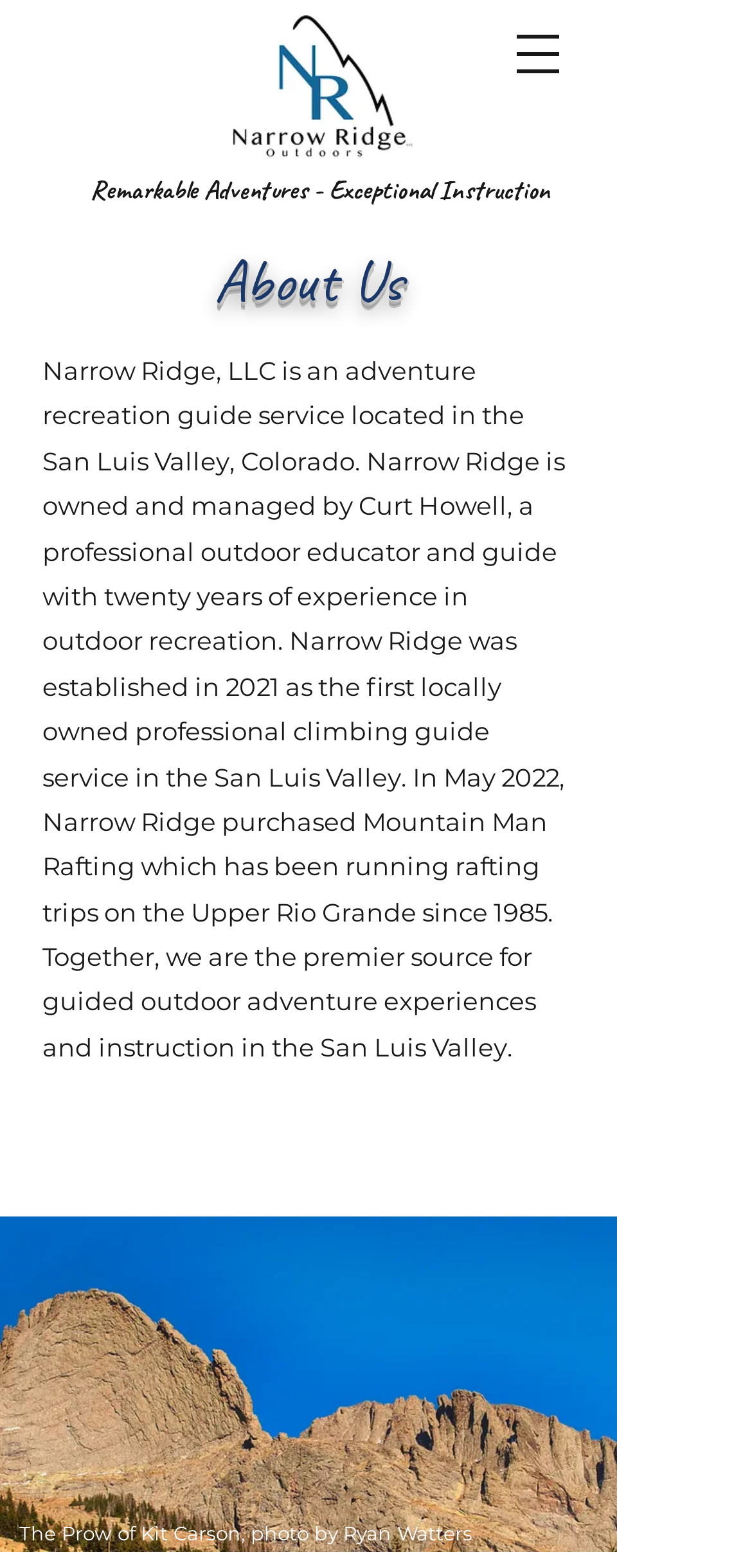What is the name of the photographer of the image 'prow_watters.jpg'?
Please provide a single word or phrase as your answer based on the image.

Ryan Watters